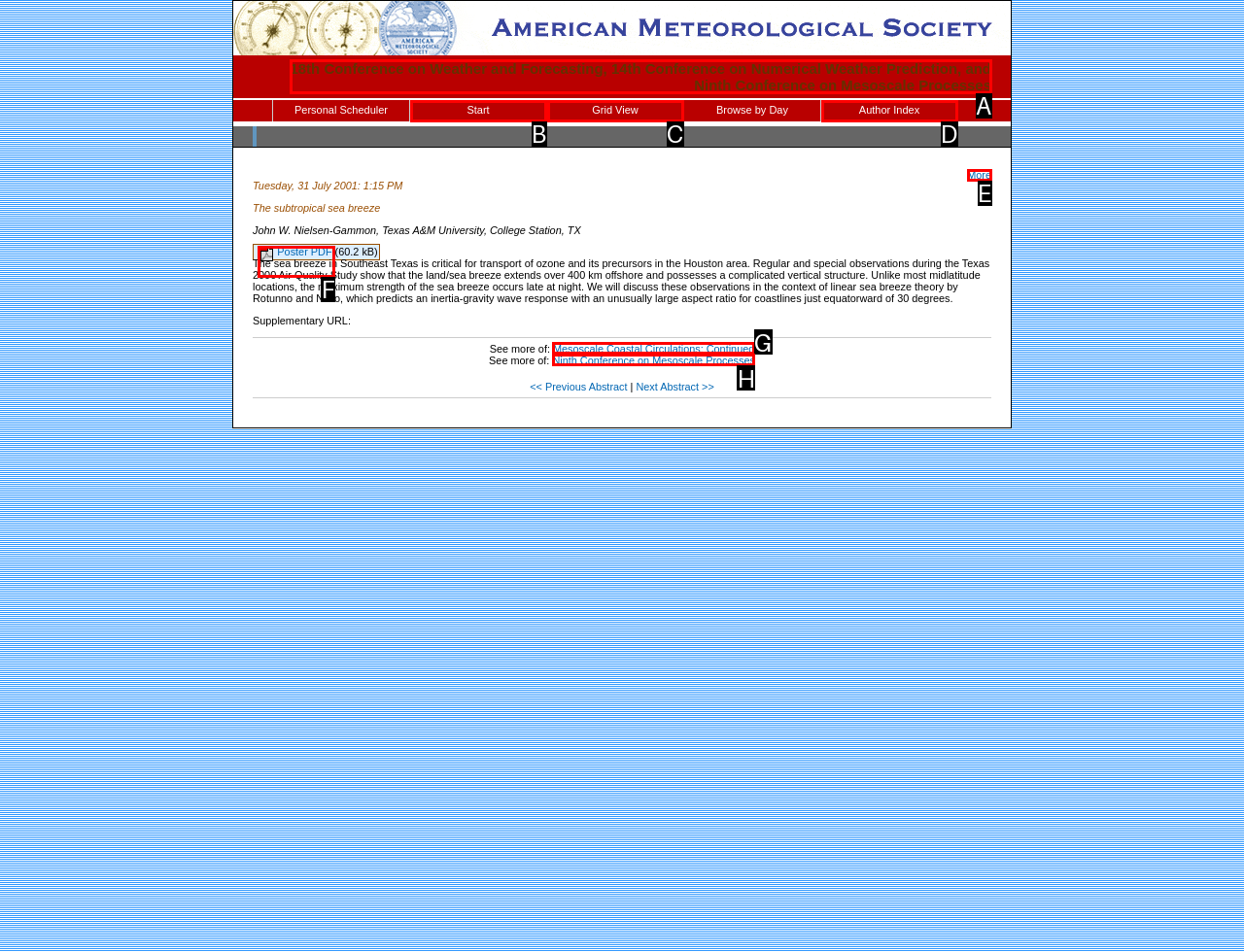Tell me which one HTML element I should click to complete the following instruction: View the 'Unicycle Calendar'
Answer with the option's letter from the given choices directly.

None